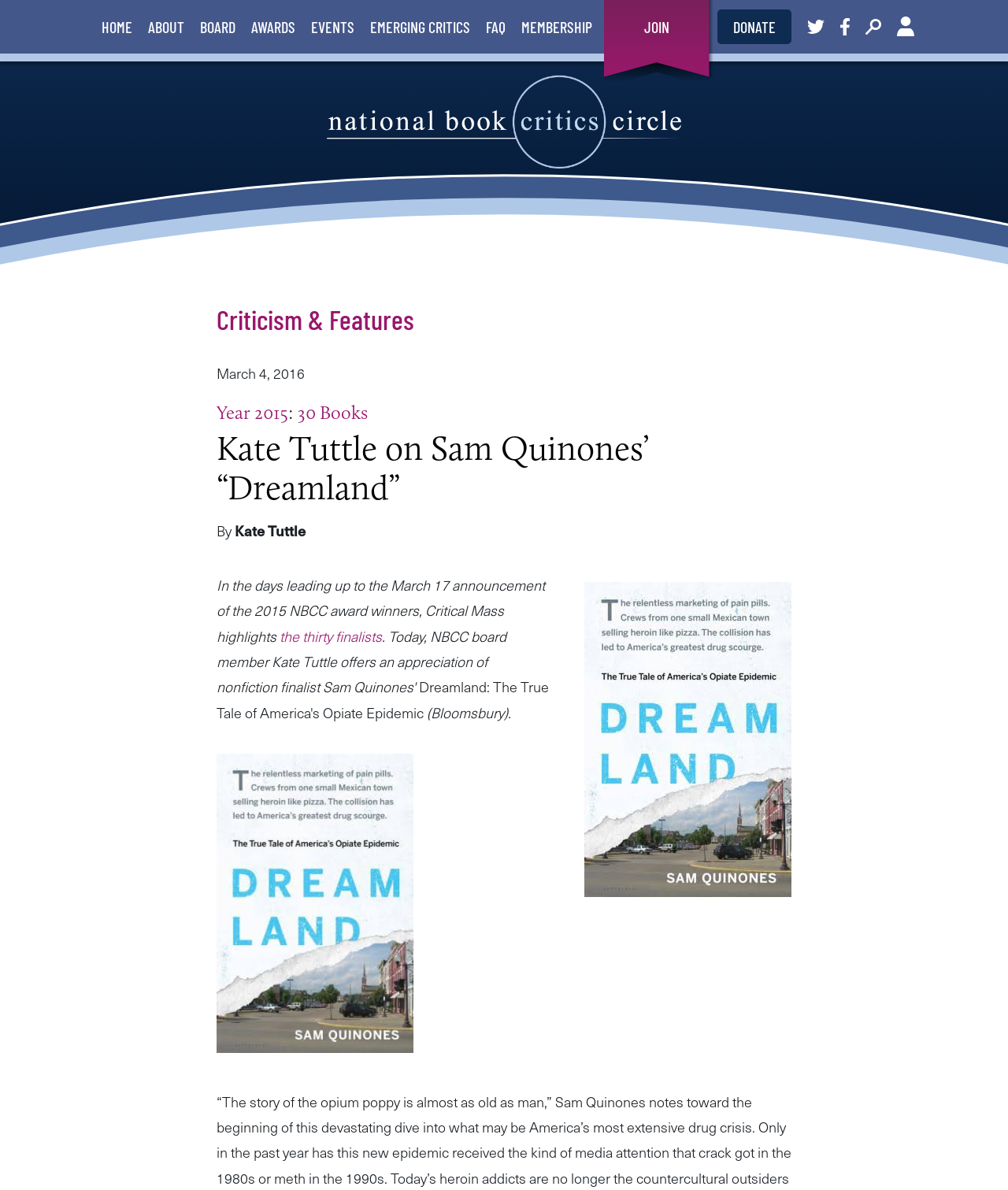Based on the provided description, "30 Books", find the bounding box of the corresponding UI element in the screenshot.

[0.295, 0.337, 0.365, 0.356]